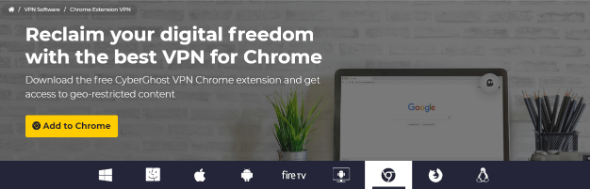Offer a detailed explanation of the image and its components.

The image features a promotional banner for the CyberGhost VPN Chrome extension, emphasizing the benefits of securing your online activities. The headline reads, "Reclaim your digital freedom with the best VPN for Chrome," inviting users to download the extension for free to access geo-restricted content. Below the headline, a clear call-to-action button states, "Add to Chrome," facilitating easy installation. The background showcases a modern workspace setting, equipped with a computer displaying the Google website, symbolizing accessibility to the internet. Icons representing various platforms, including Windows, Mac, Fire TV, and the Chrome browser, further highlight the extension's compatibility and ease of use.